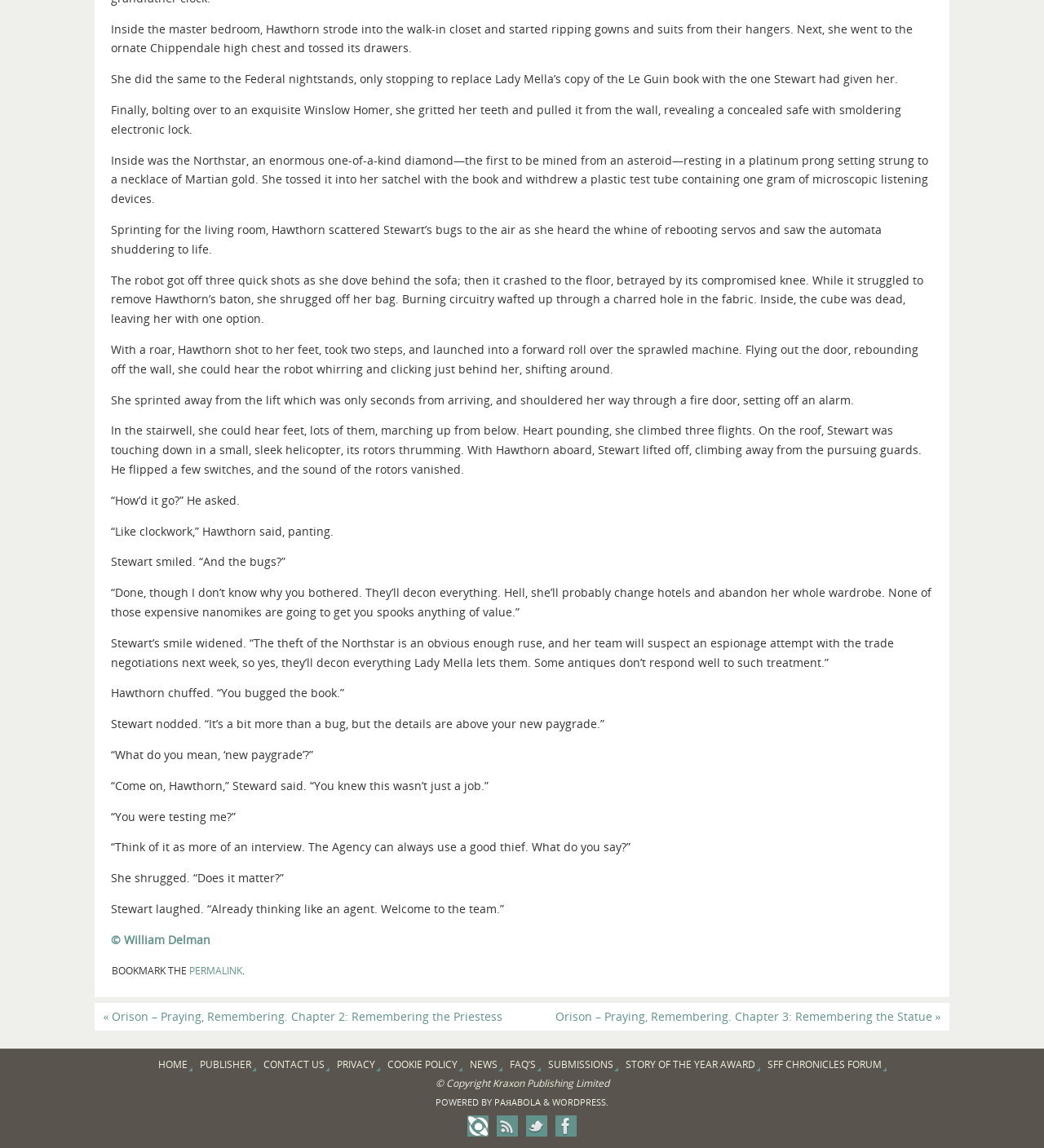Please specify the bounding box coordinates of the clickable section necessary to execute the following command: "Click the 'HOME' link".

[0.152, 0.917, 0.184, 0.933]